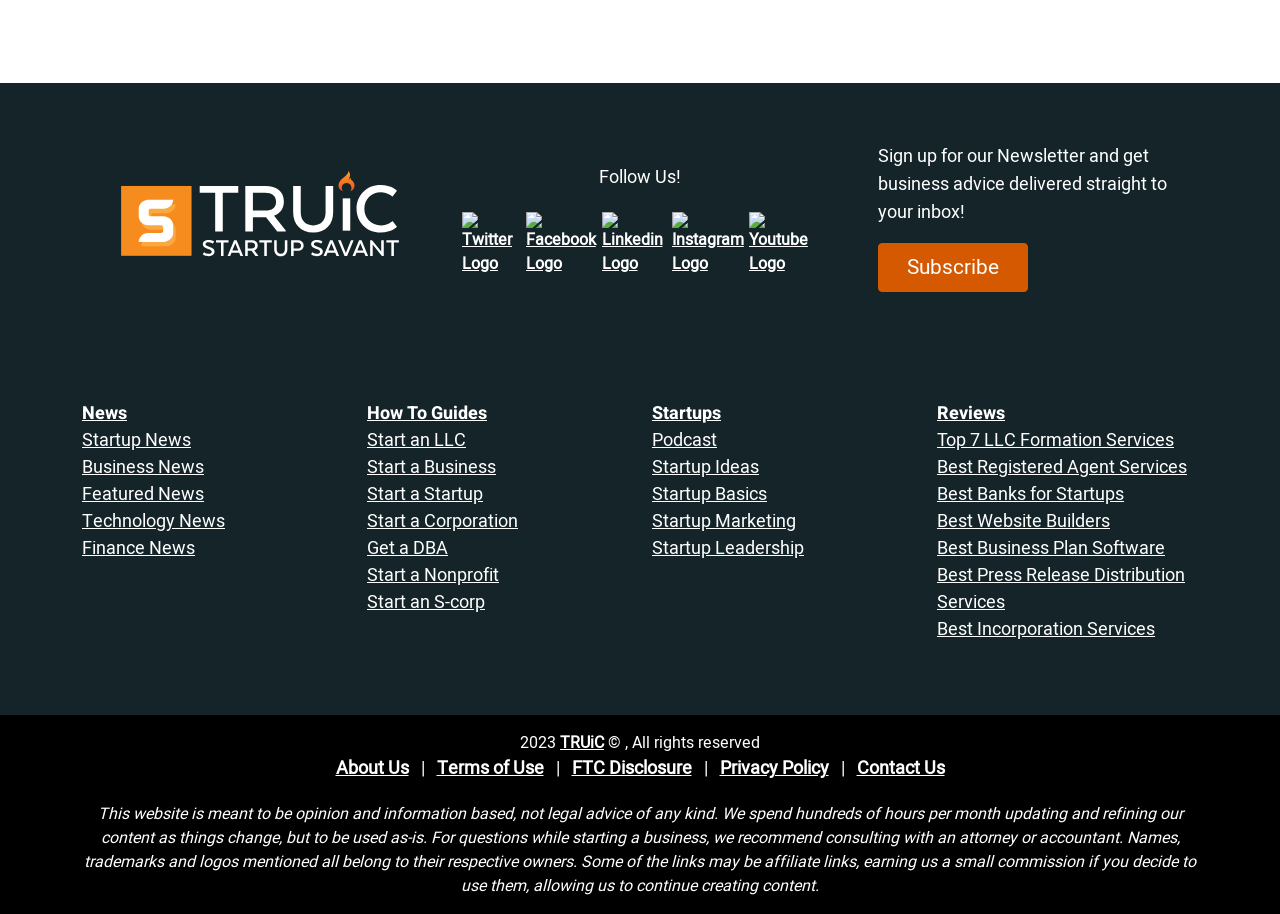What is the year of copyright mentioned at the bottom of the webpage? From the image, respond with a single word or brief phrase.

2023